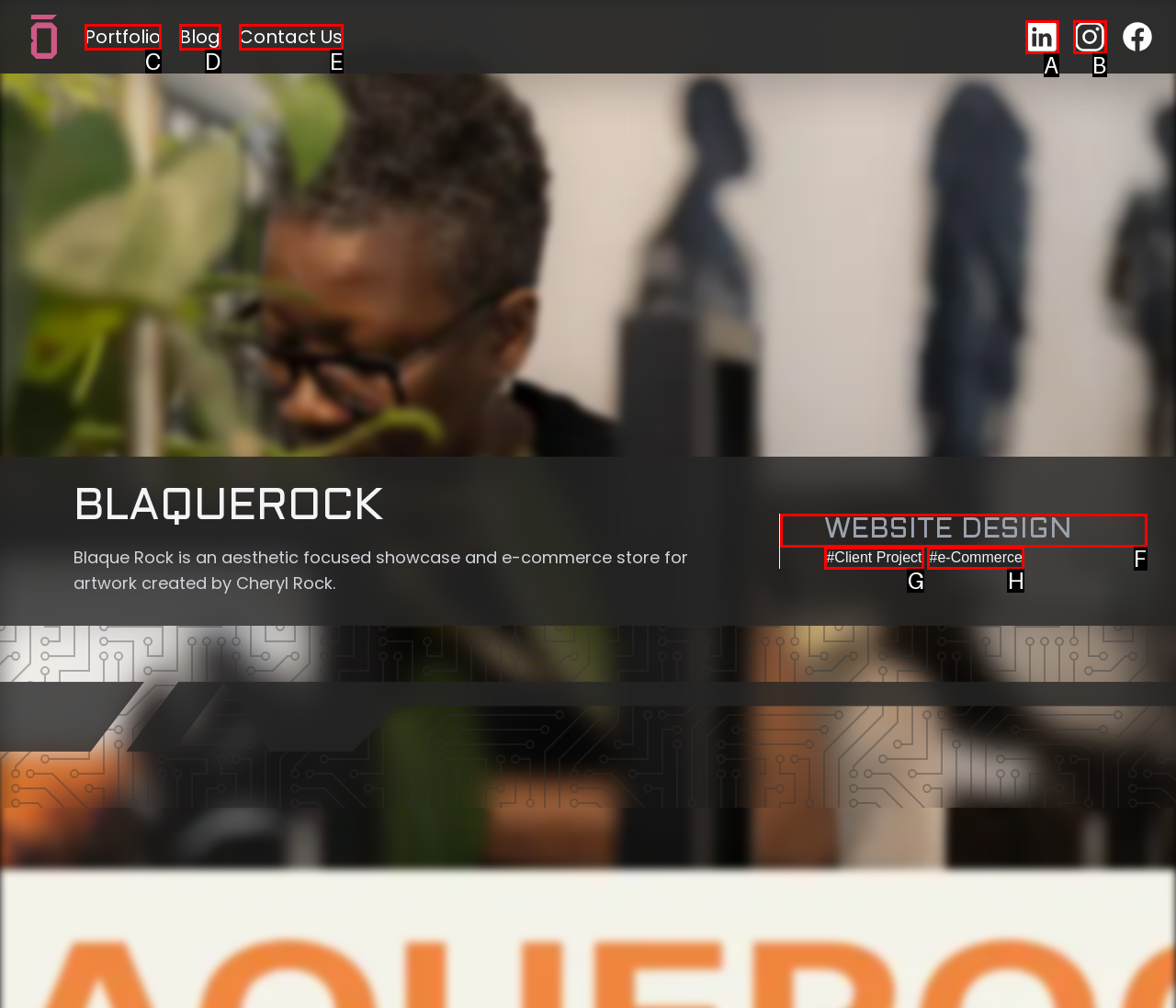From the description: Ø7Ø Club Contest Calendar, identify the option that best matches and reply with the letter of that option directly.

None